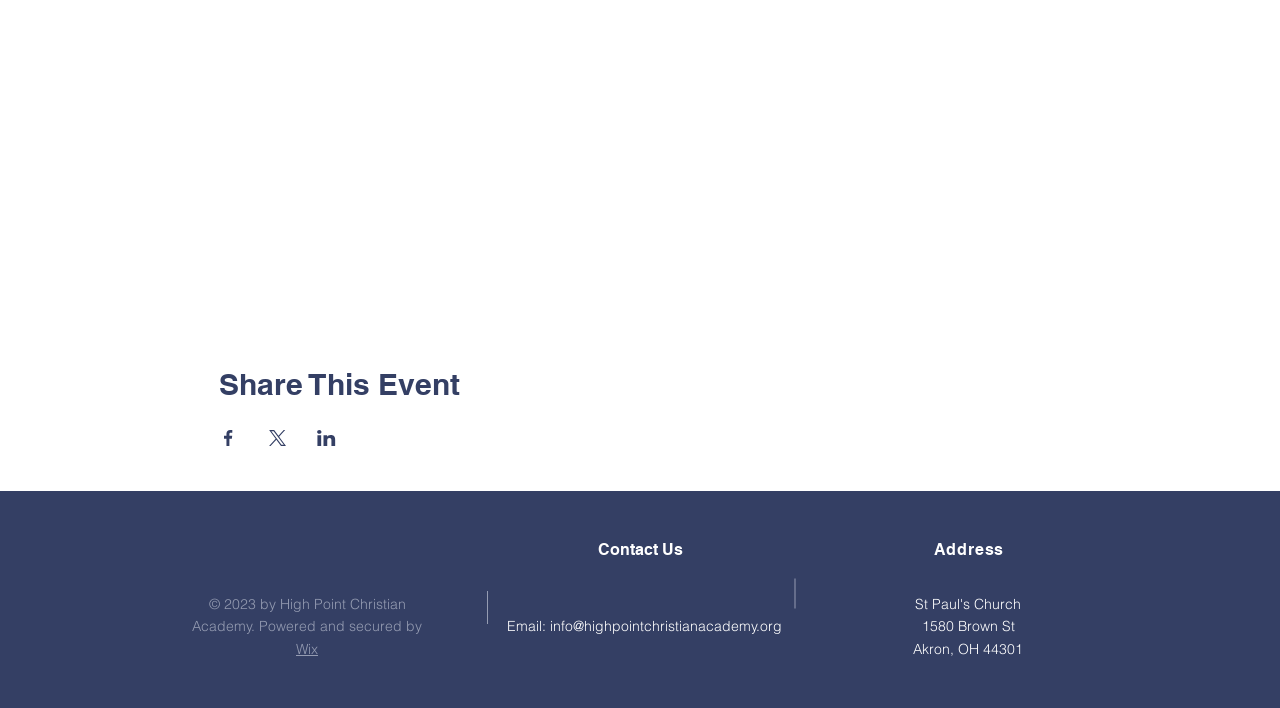Answer the following query concisely with a single word or phrase:
What is the platform used to power and secure this website?

Wix